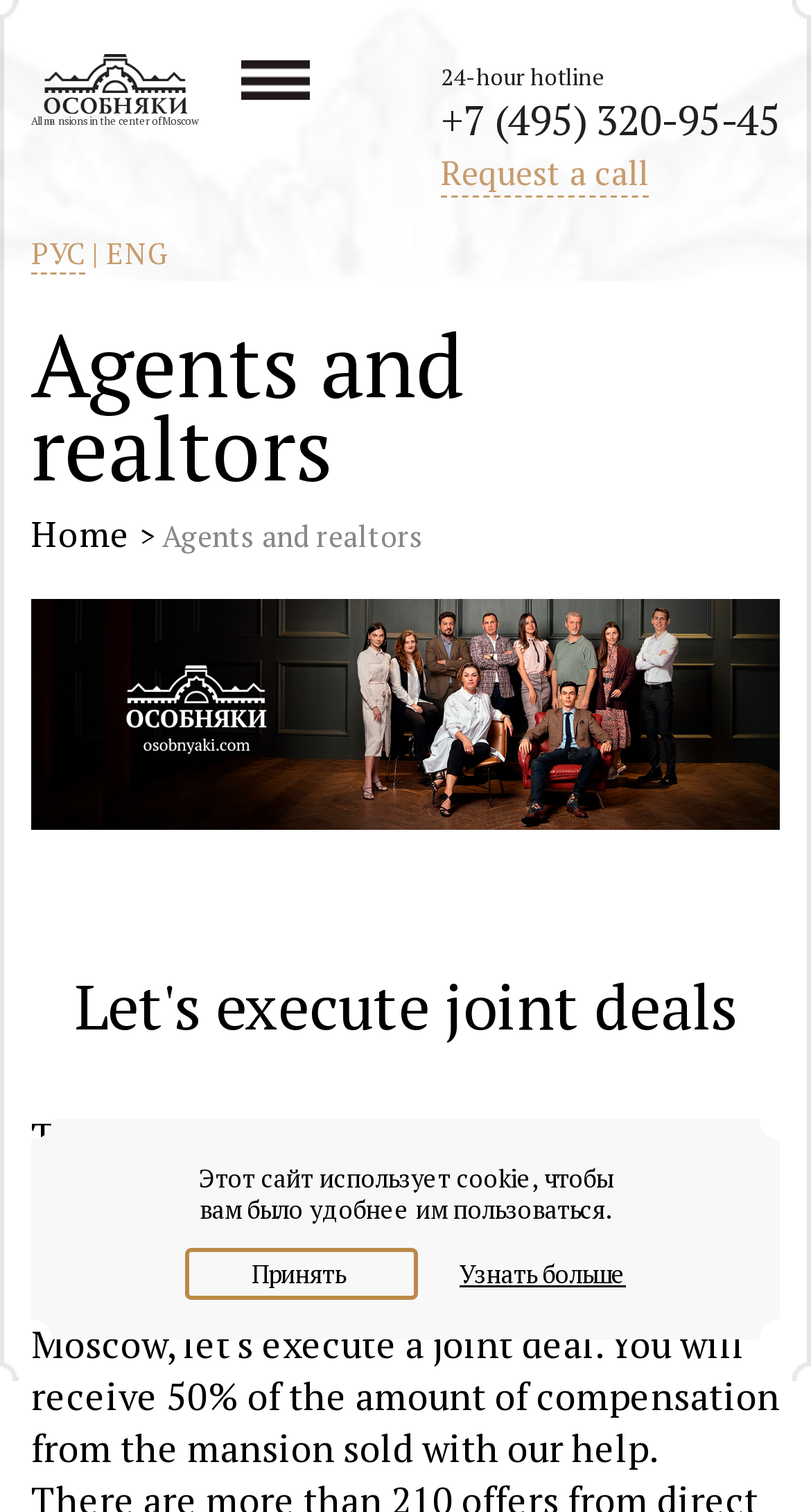Find the bounding box coordinates of the element you need to click on to perform this action: 'Click the Osobnyaki logo'. The coordinates should be represented by four float values between 0 and 1, in the format [left, top, right, bottom].

[0.038, 0.036, 0.246, 0.084]